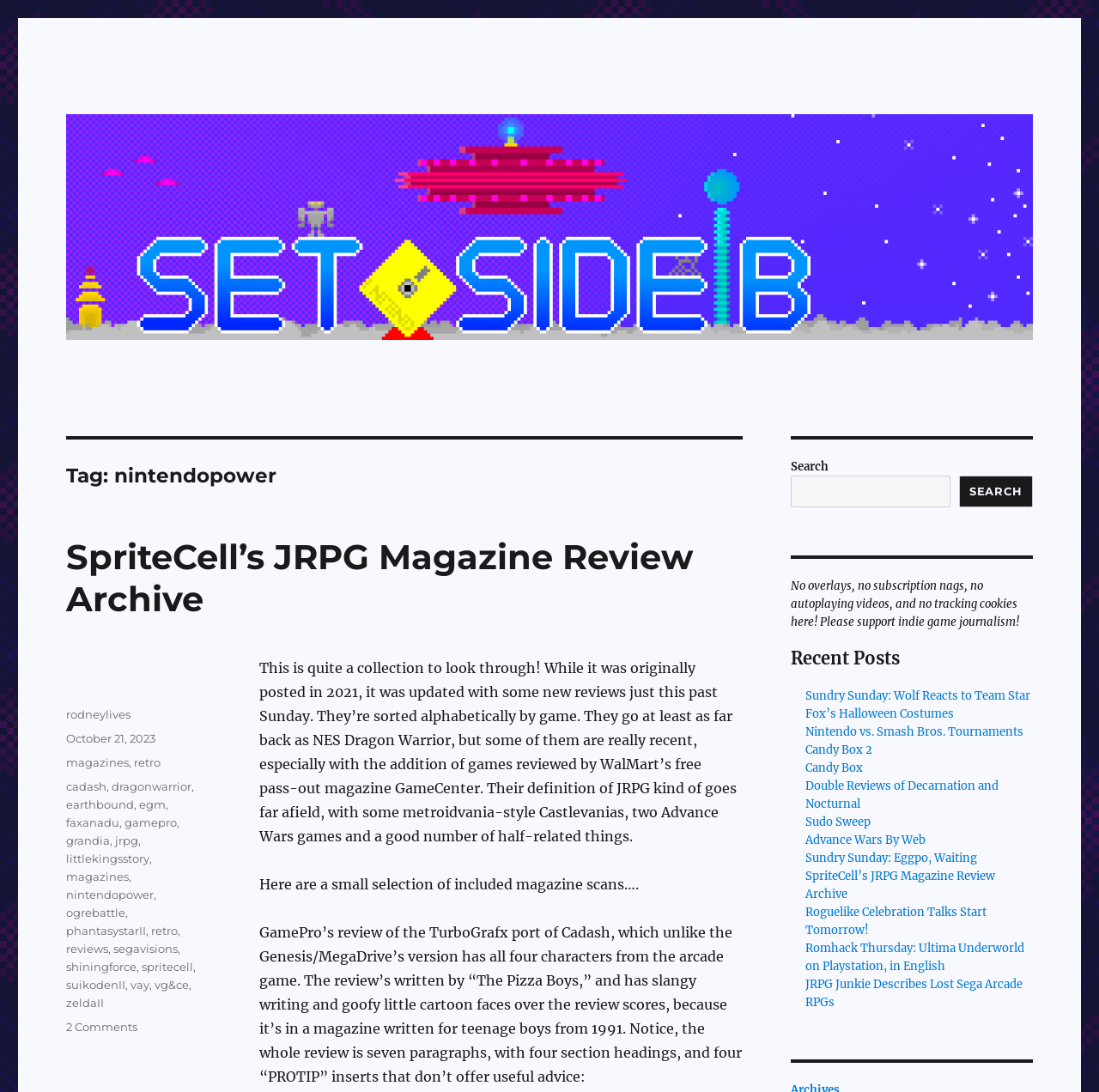Locate the bounding box coordinates of the element I should click to achieve the following instruction: "Check the author of the post".

[0.06, 0.647, 0.119, 0.66]